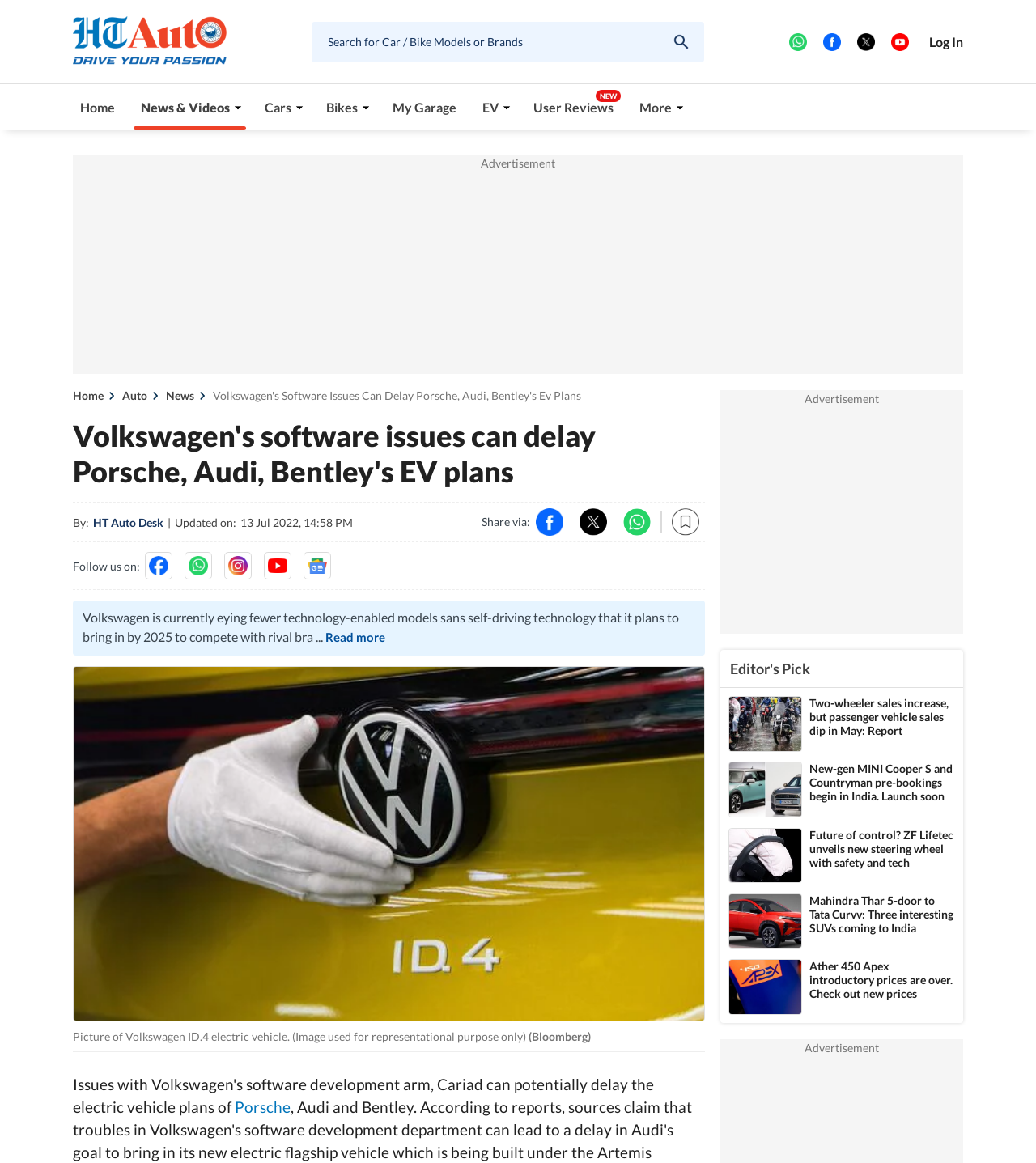Determine the bounding box coordinates for the area you should click to complete the following instruction: "Check out the new MINI Cooper S and Countryman".

[0.781, 0.655, 0.922, 0.691]